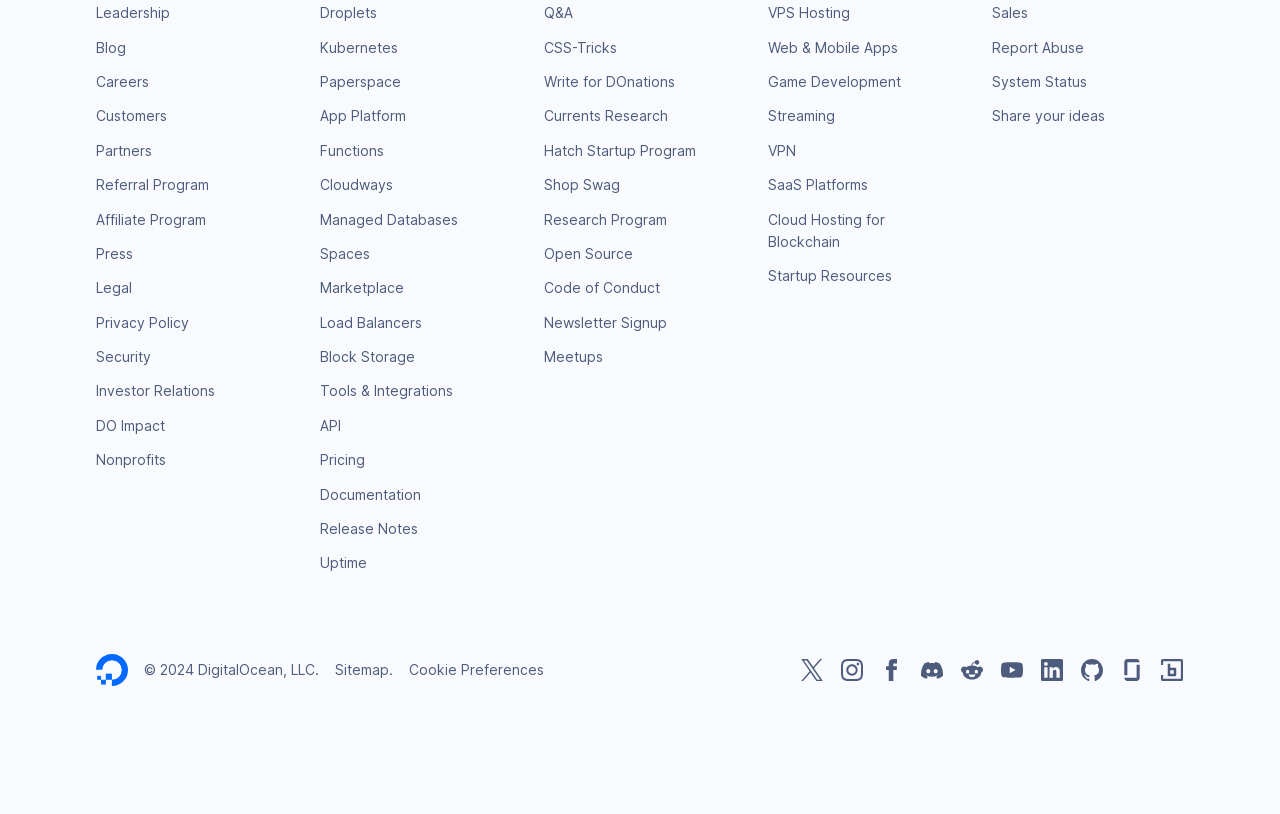Please identify the bounding box coordinates of the element I need to click to follow this instruction: "View the 8kw 380v Electromagnetic Heating Control Board product".

None